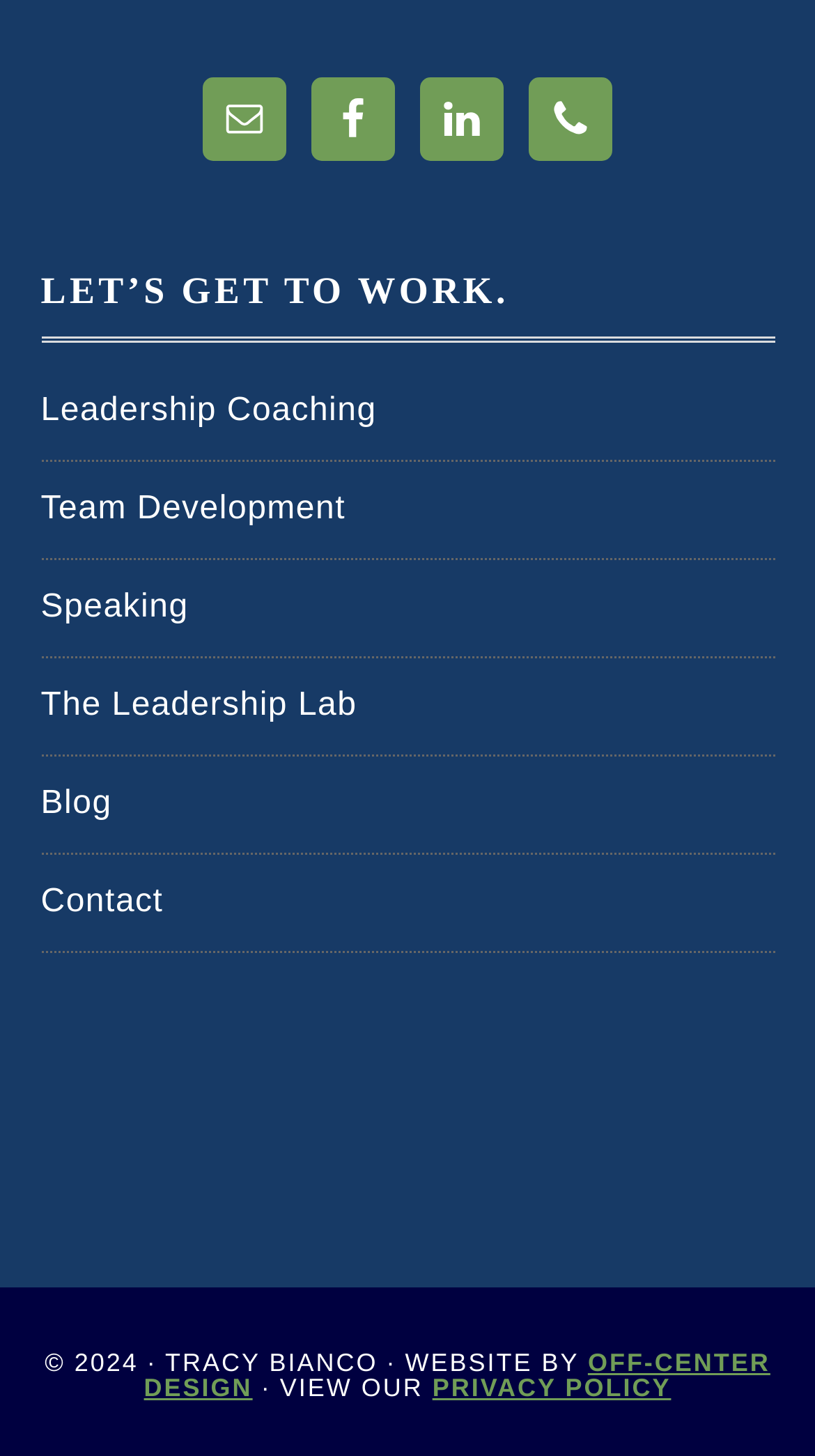Please indicate the bounding box coordinates of the element's region to be clicked to achieve the instruction: "Click Email". Provide the coordinates as four float numbers between 0 and 1, i.e., [left, top, right, bottom].

[0.249, 0.053, 0.351, 0.111]